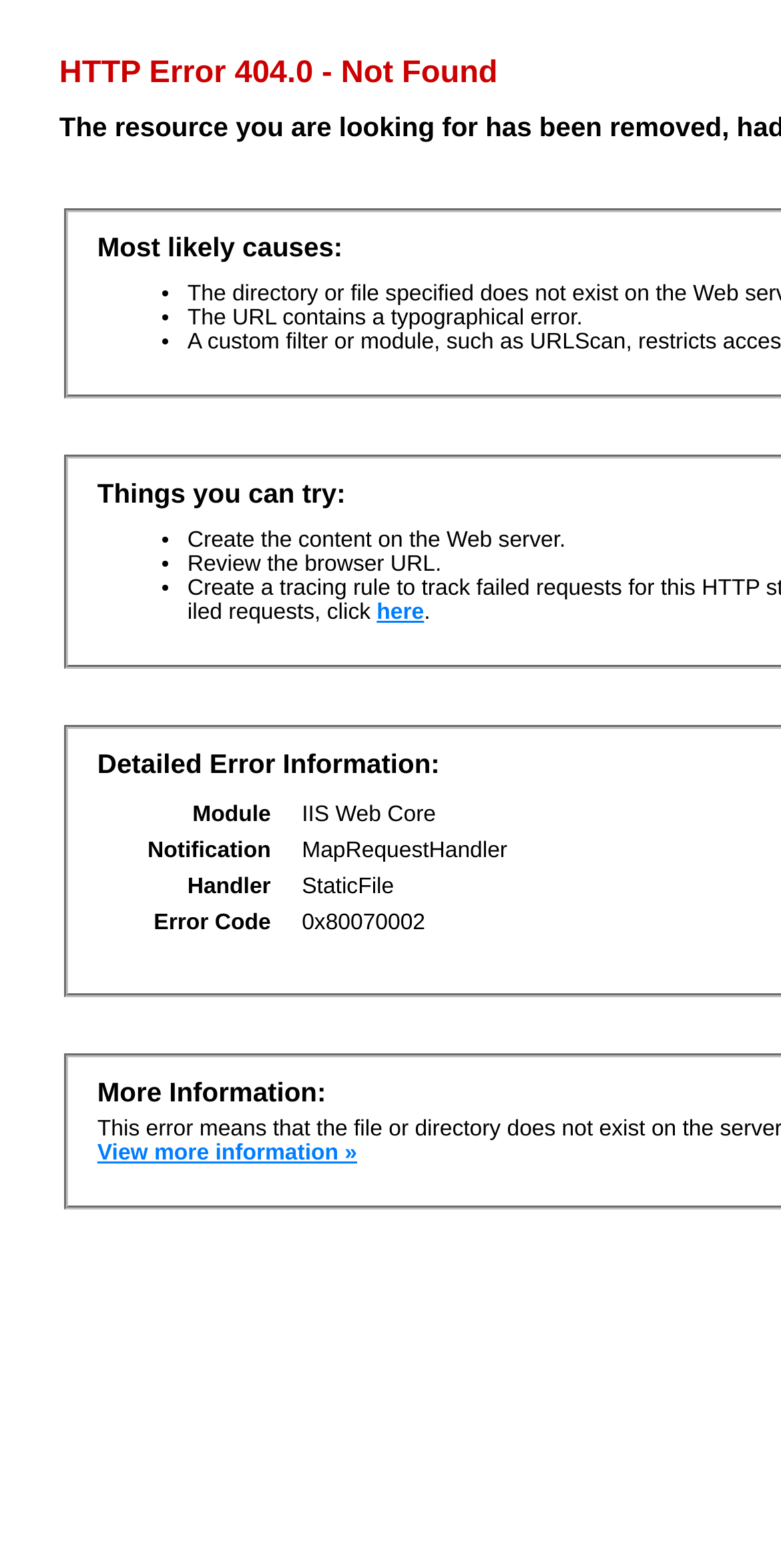Given the webpage screenshot and the description, determine the bounding box coordinates (top-left x, top-left y, bottom-right x, bottom-right y) that define the location of the UI element matching this description: View more information »

[0.125, 0.728, 0.457, 0.743]